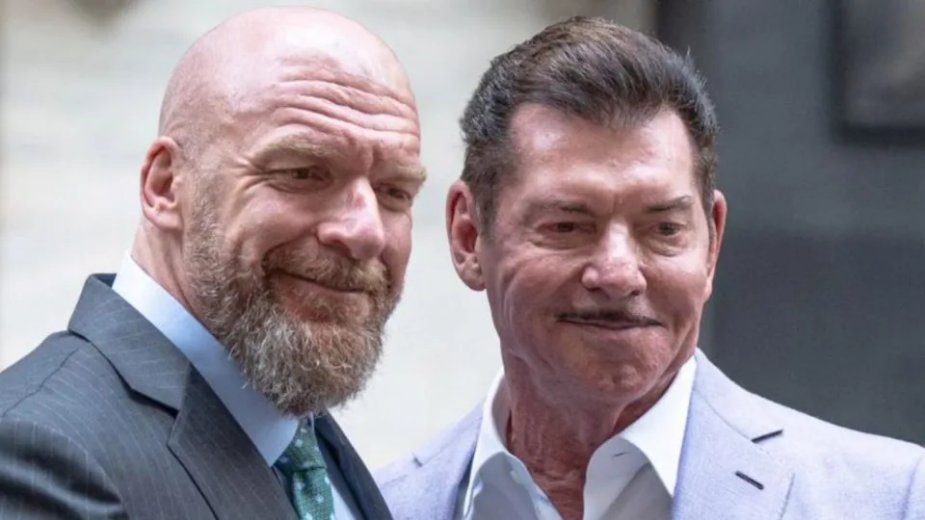Offer an in-depth caption for the image.

In this image, two prominent figures from the world of professional wrestling, Triple H and Vince McMahon, are captured sharing a moment together. Triple H, known for his significant contributions both as a performer and an executive in WWE, sports a well-groomed beard and is dressed in a sharp suit with a tie. Beside him, Vince McMahon, the long-time CEO of WWE, is seen with his signature hairstyle and an elegant light-colored suit. Their expressions reflect camaraderie, likely in the context of ongoing developments in WWE, particularly surrounding recent controversies and discussions about the company's future. The image underscores the complex relationships and legacy within the wrestling industry, especially against the backdrop of allegations involving McMahon, as highlighted in discussions surrounding a recent lawsuit.